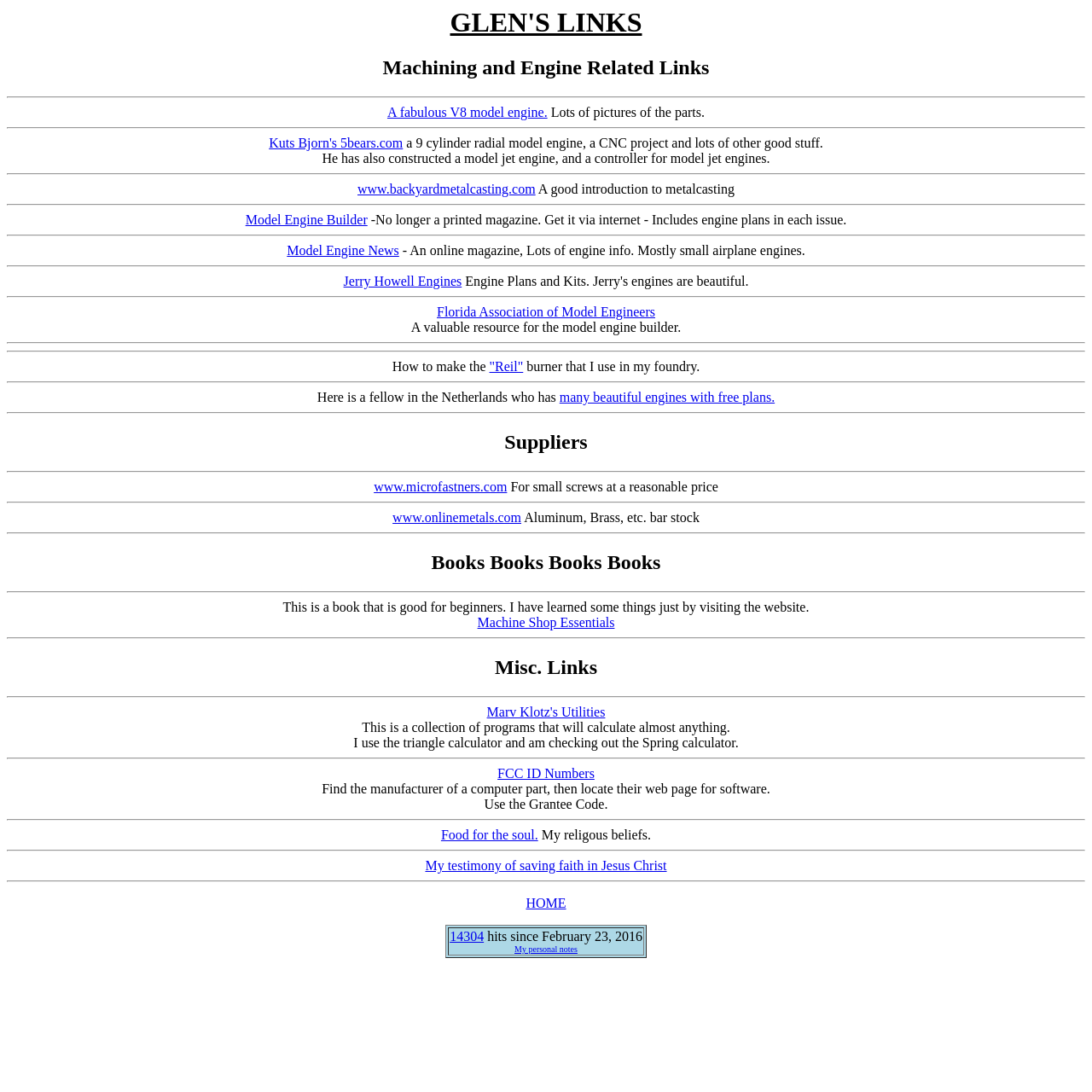Answer the following query with a single word or phrase:
How many separators are there on the webpage?

14